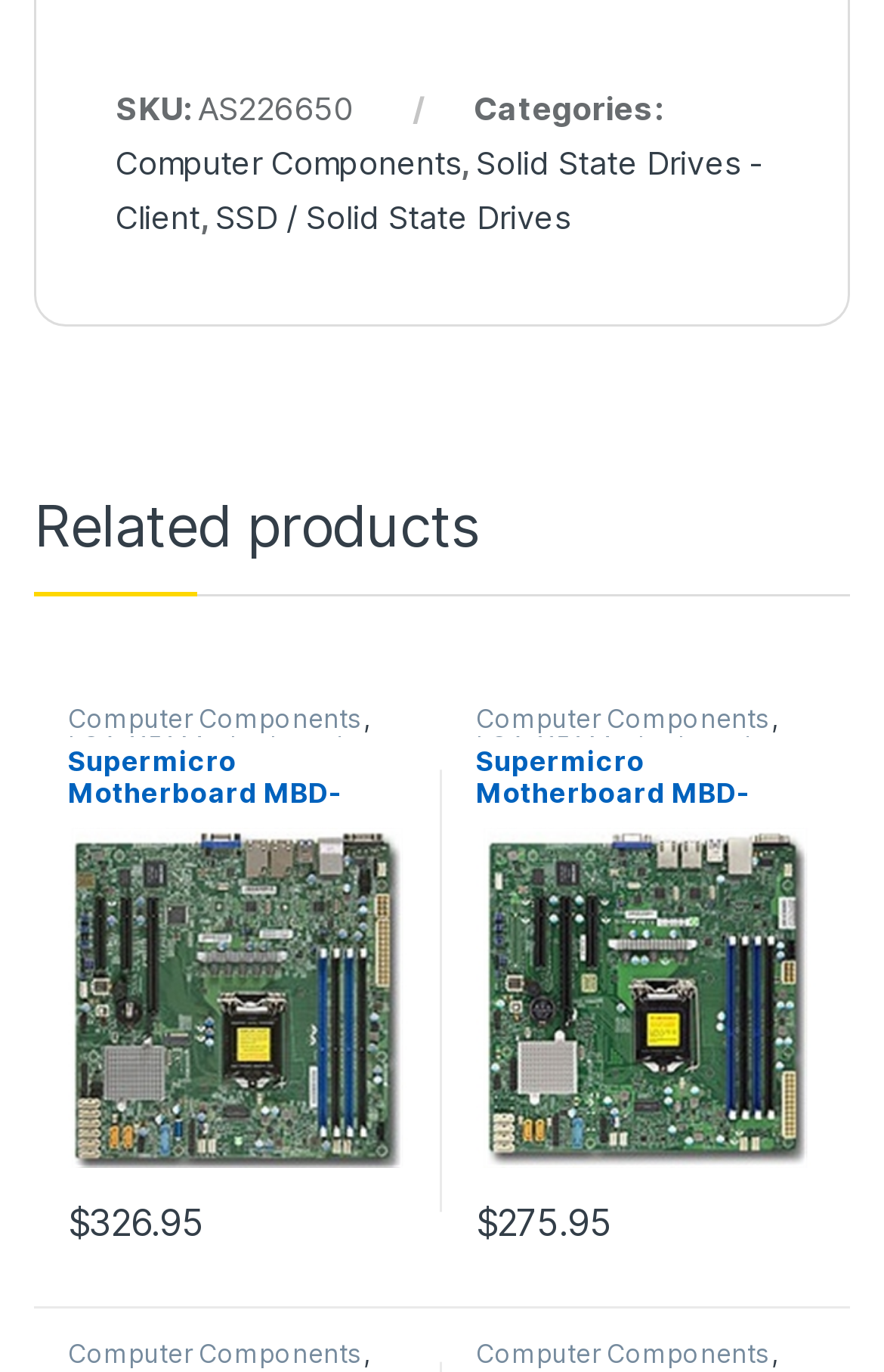Utilize the details in the image to thoroughly answer the following question: What is the price of the first related product?

The price of the first related product can be found in the 'Related products' section, where it is listed as '$326.95'.